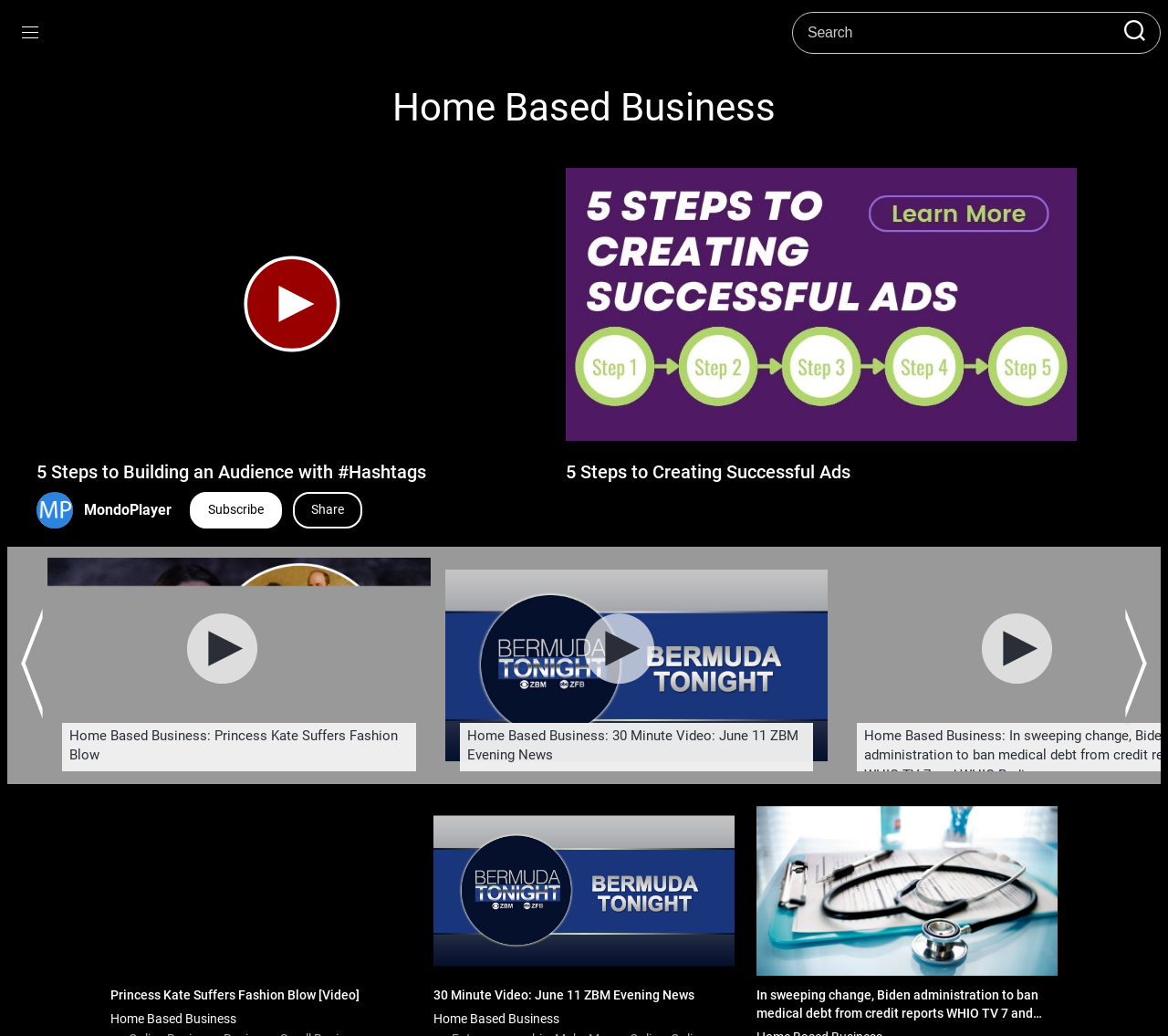Determine the bounding box coordinates of the region to click in order to accomplish the following instruction: "Contact us". Provide the coordinates as four float numbers between 0 and 1, specifically [left, top, right, bottom].

None